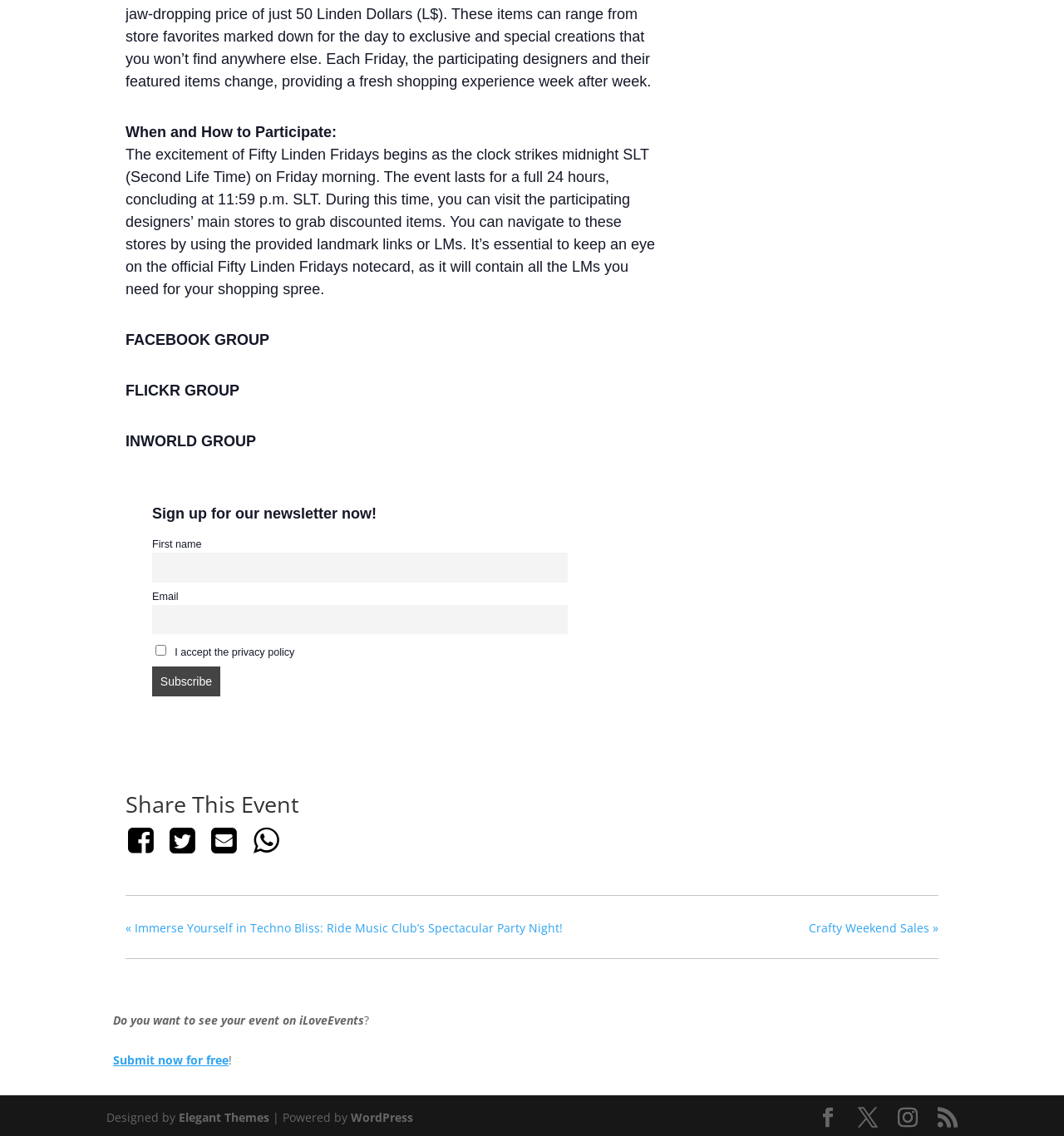How many navigation links are available at the bottom of the page?
We need a detailed and meticulous answer to the question.

There are four navigation links available at the bottom of the page, represented by the icons '', '', '', and ''.